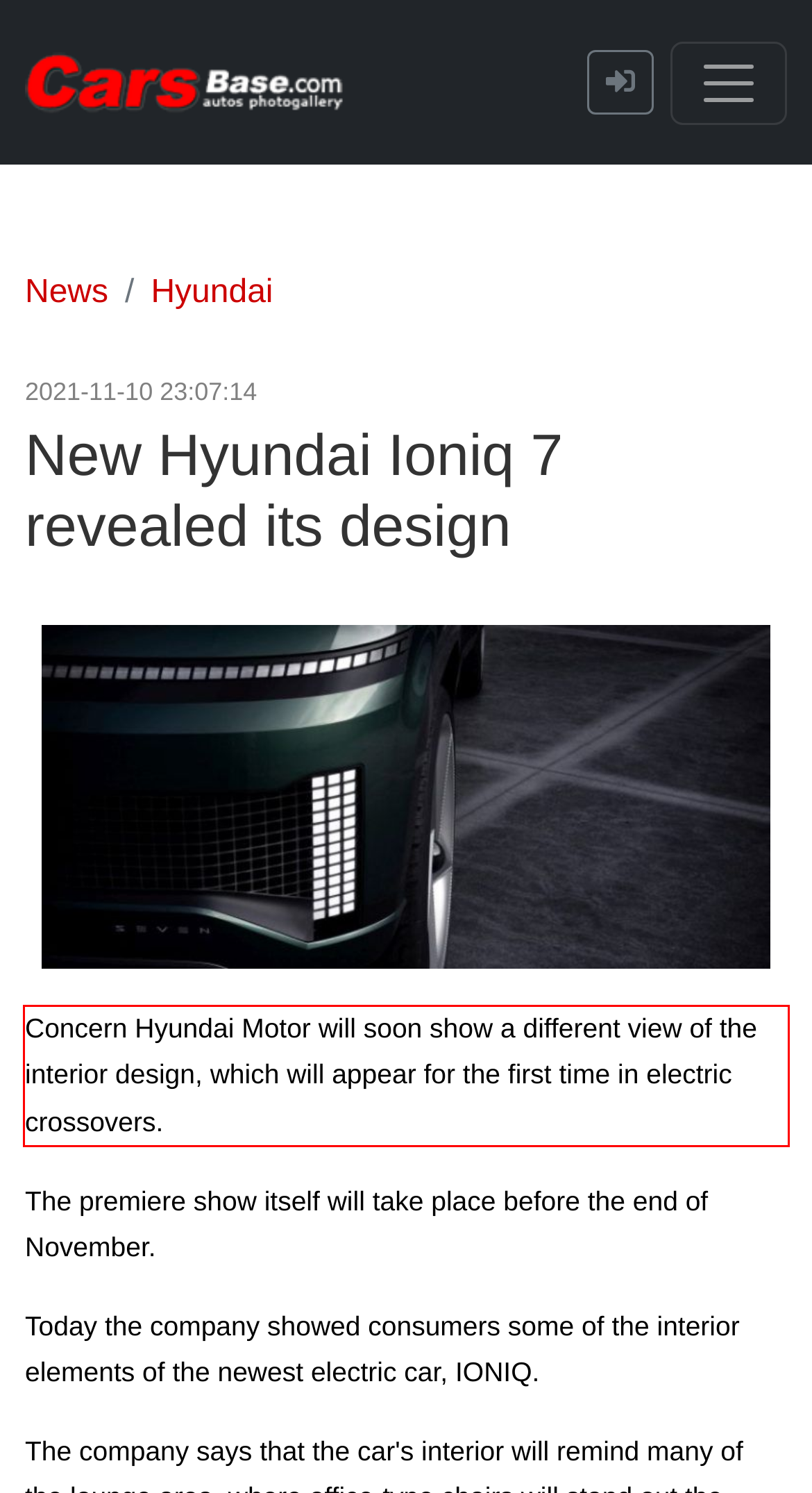Review the webpage screenshot provided, and perform OCR to extract the text from the red bounding box.

Concern Hyundai Motor will soon show a different view of the interior design, which will appear for the first time in electric crossovers.